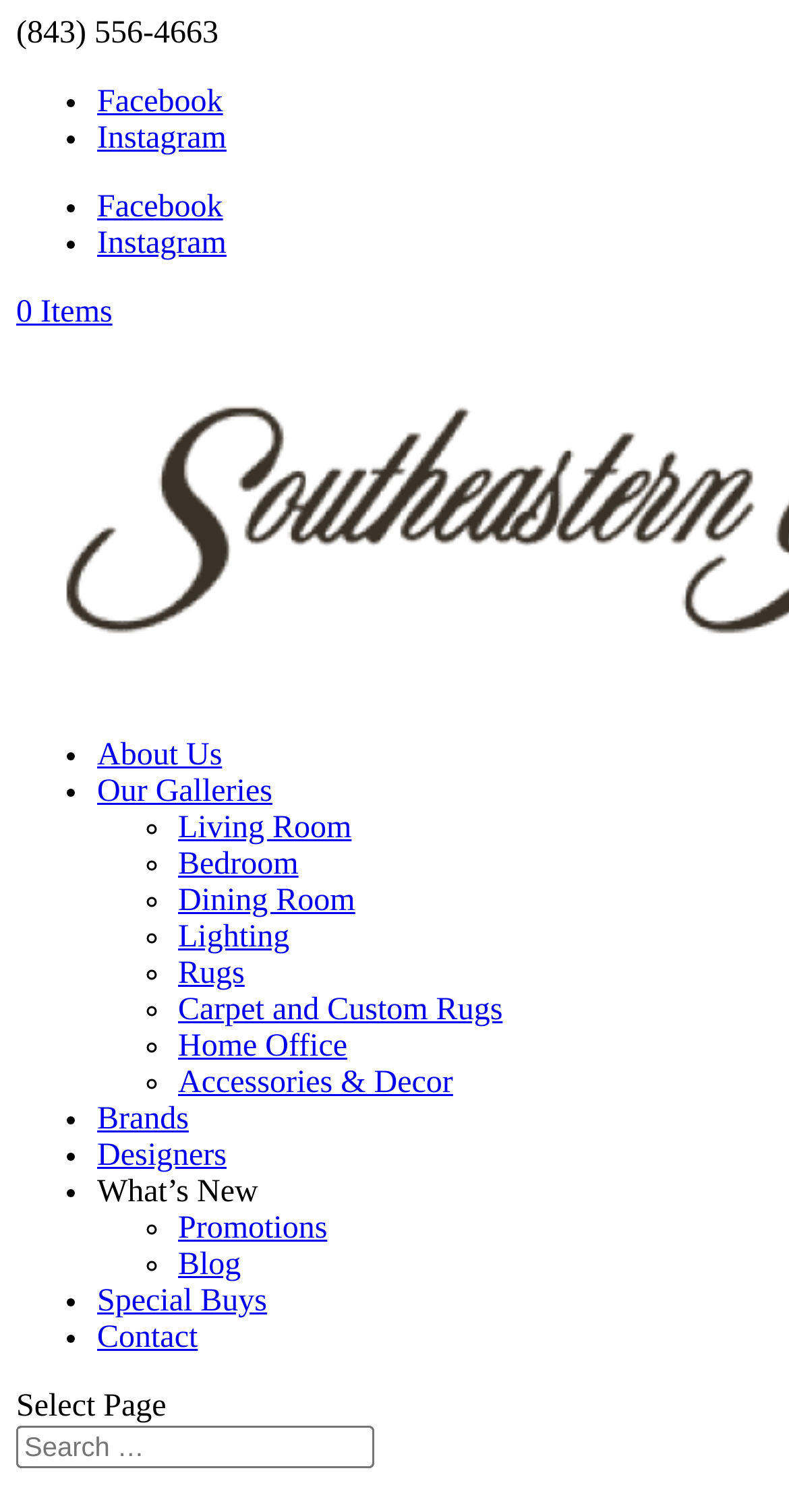Please identify the bounding box coordinates of the element that needs to be clicked to execute the following command: "Visit Facebook page". Provide the bounding box using four float numbers between 0 and 1, formatted as [left, top, right, bottom].

[0.123, 0.056, 0.283, 0.079]